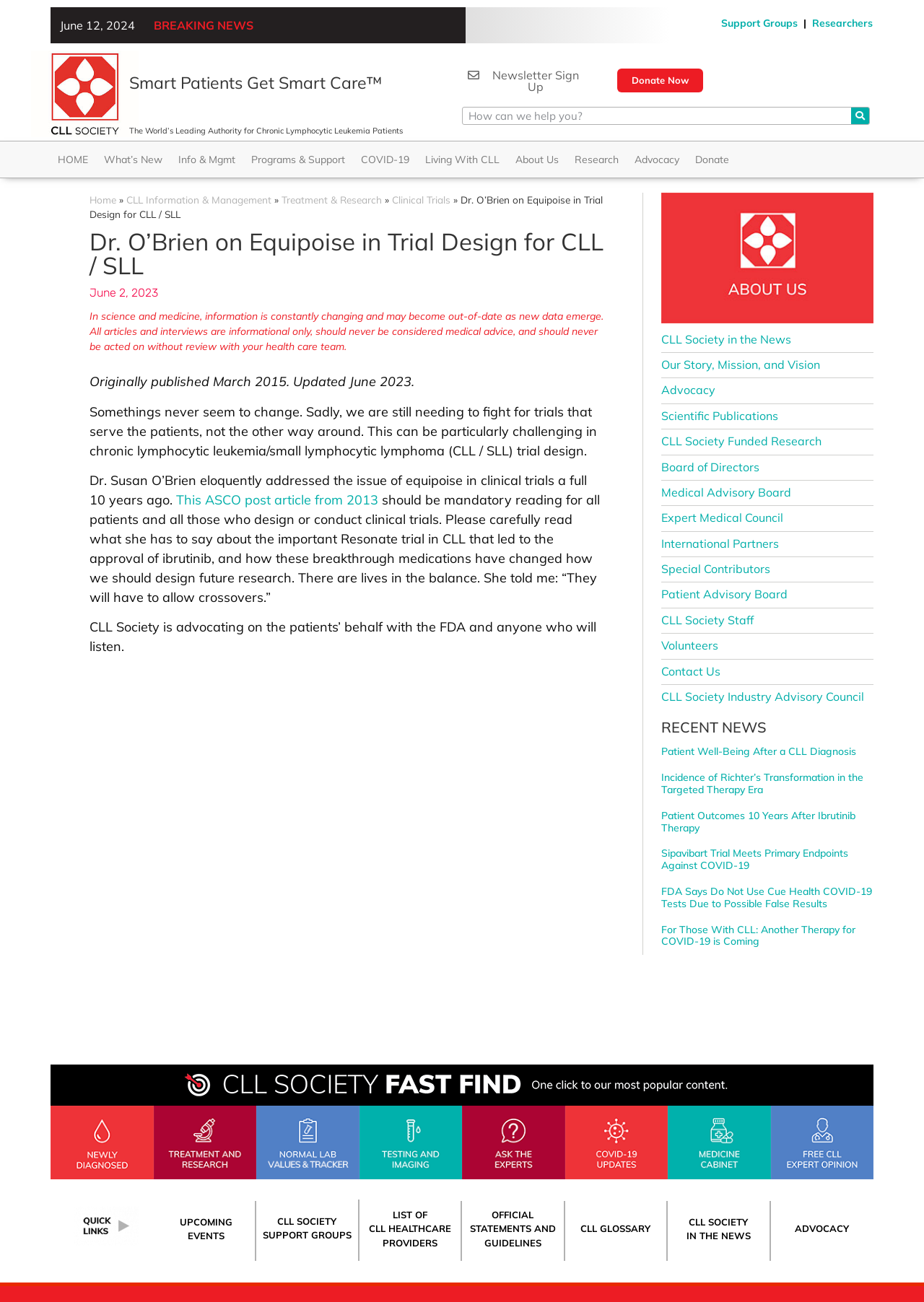Analyze the image and give a detailed response to the question:
What is the date mentioned at the top of the page?

I found the date 'June 12, 2024' at the top of the page, which is a static text element with bounding box coordinates [0.065, 0.014, 0.146, 0.025].